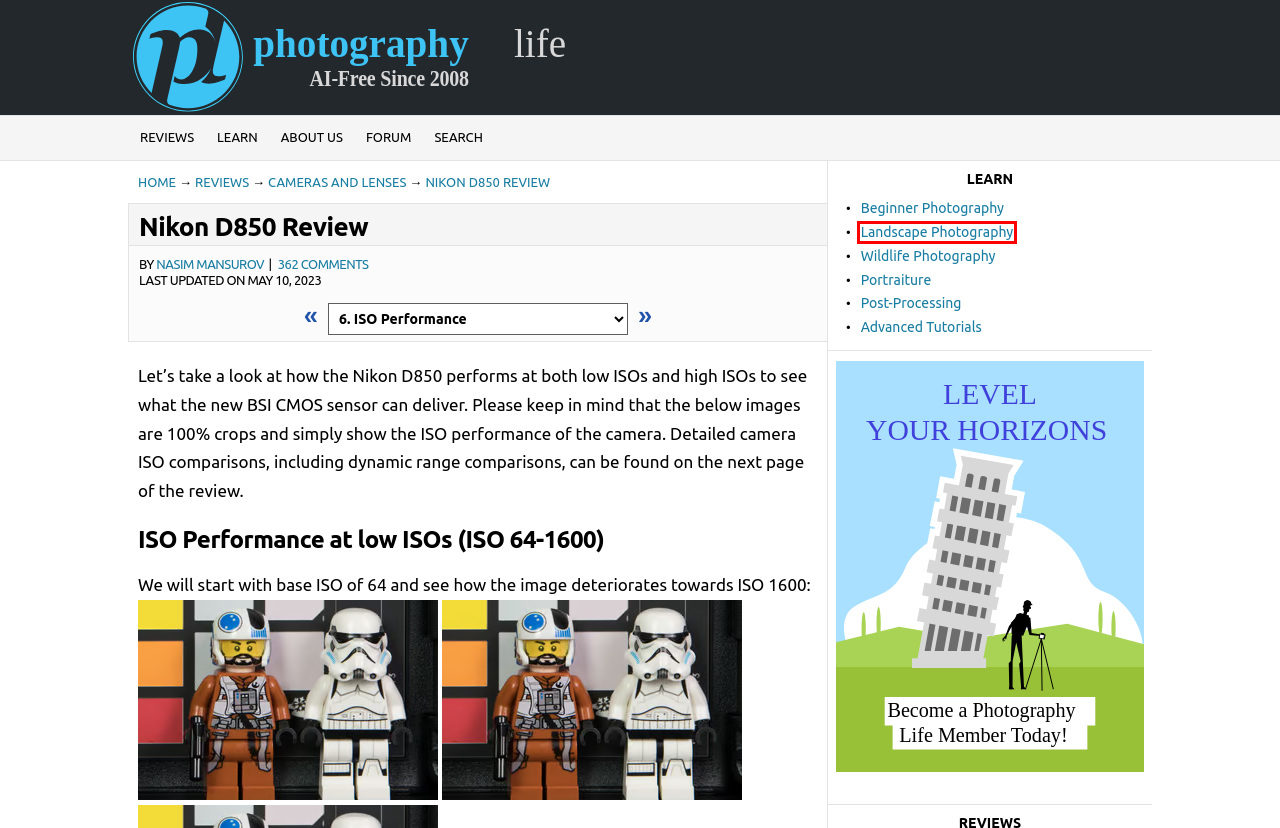You have been given a screenshot of a webpage with a red bounding box around a UI element. Select the most appropriate webpage description for the new webpage that appears after clicking the element within the red bounding box. The choices are:
A. Landscape Photography
B. Photography Life
C. Advanced Photography Tutorials
D. Photography Life Forum – Photography Life
E. Learn Photography
F. Nikon D850 Review - Reader Comments
G. Cameras and Lenses - Photography Life
H. Wildlife Photography Tips

A